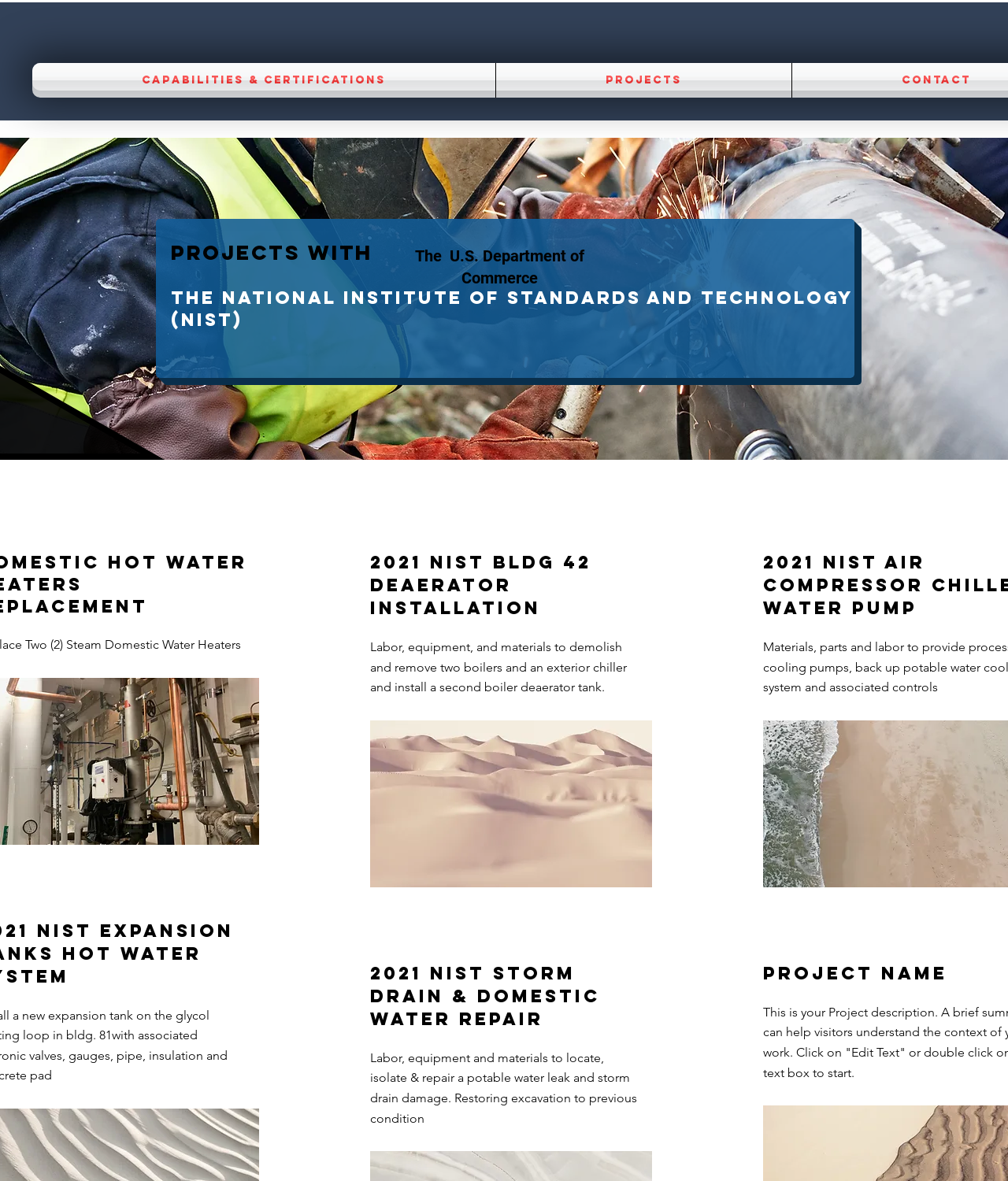Describe every aspect of the webpage in a detailed manner.

The webpage is about Dept. Commerce NIST Projects, specifically highlighting Front Range M1. At the top, there are two links, "Capabilities & Certifications" and "Projects", positioned side by side, taking up about half of the screen width. Below these links, there is a large image of a man fixing a pipe, spanning the entire width of the page.

The main content of the page is divided into sections, each with a heading. The first section has a heading "projects with the national institute of standards and technology (NIST)" and a smaller text "(NIST)" below it. The second section has a heading "The U.S. Department of Commerce" positioned to the right of the first section.

Below these sections, there are two project descriptions. The first project, "2021 NIST Bldg 42 Deaerator Installation", has a heading and a brief description of the project, which involves demolishing and removing boilers and installing a deaerator tank. To the right of the description, there is an image related to the project. The second project, "2021 NIST Storm Drain & Domestic Water Repair", has a similar layout, with a heading and a description of the project, which involves repairing a potable water leak and storm drain damage.